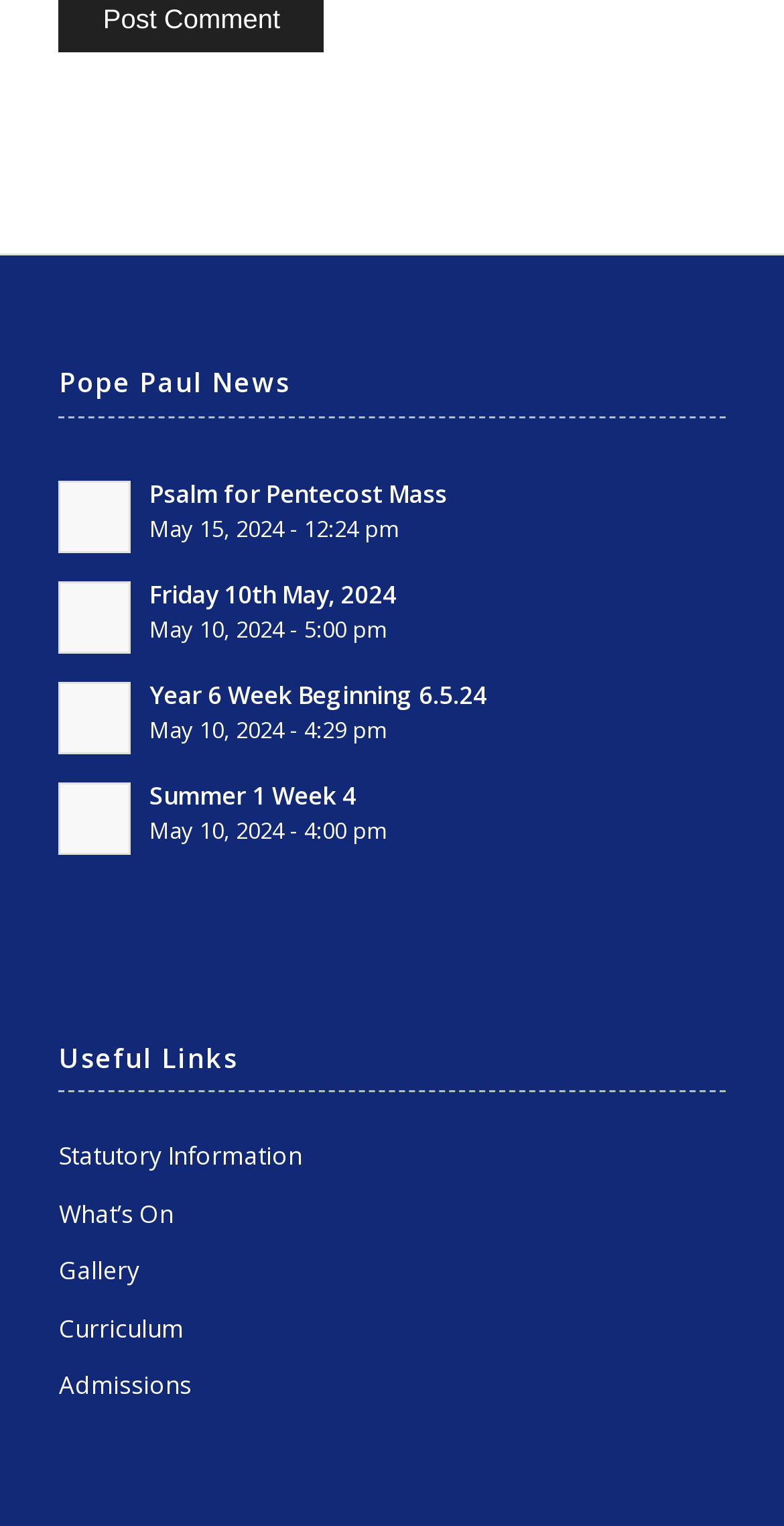Please find the bounding box coordinates of the element that must be clicked to perform the given instruction: "Read the article 'Eagle Ridge Academy presents ‘The Sound of Music’ April 28-30'". The coordinates should be four float numbers from 0 to 1, i.e., [left, top, right, bottom].

None